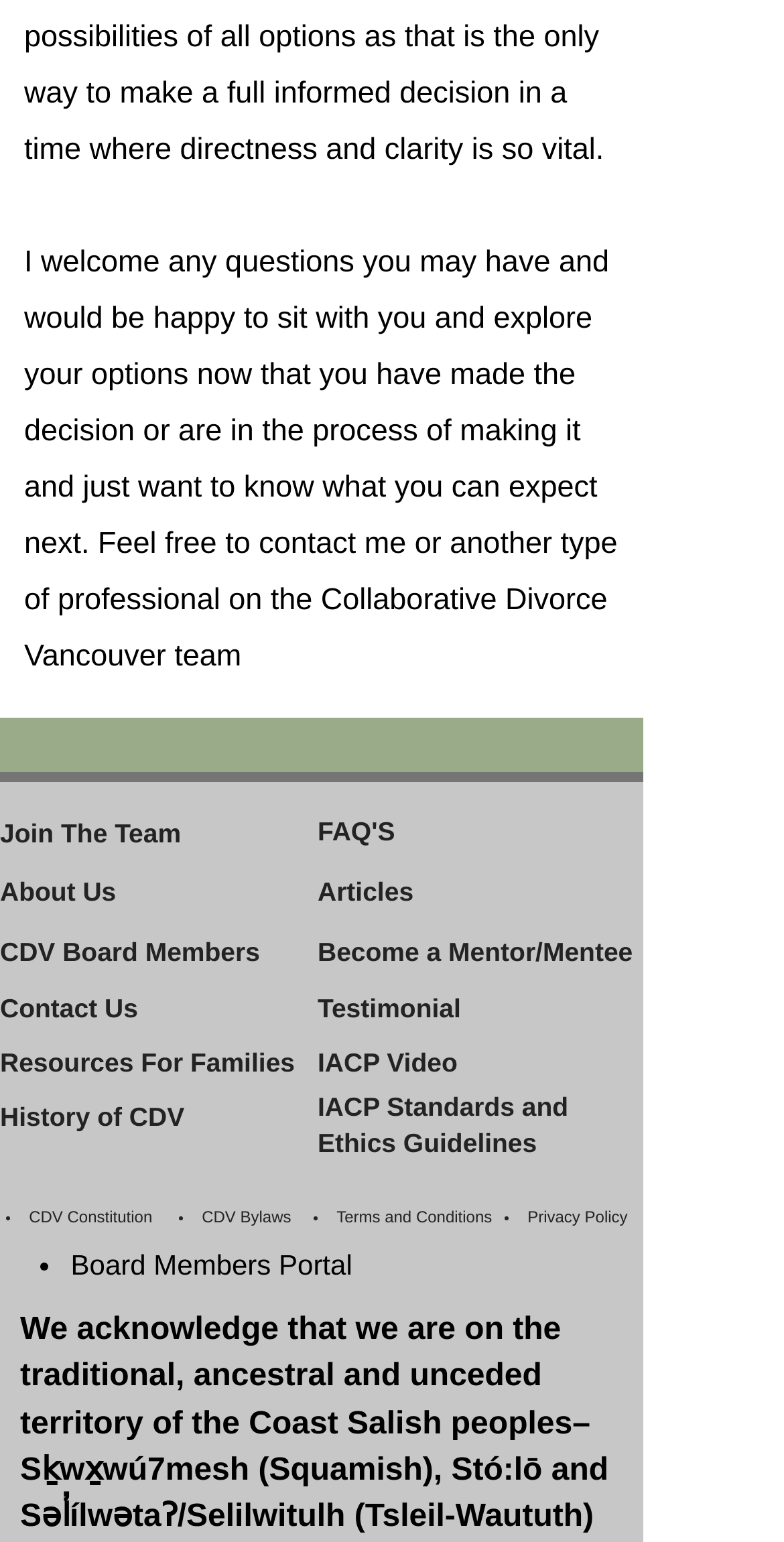Respond with a single word or short phrase to the following question: 
How many links are there in the 'About Us' section?

5